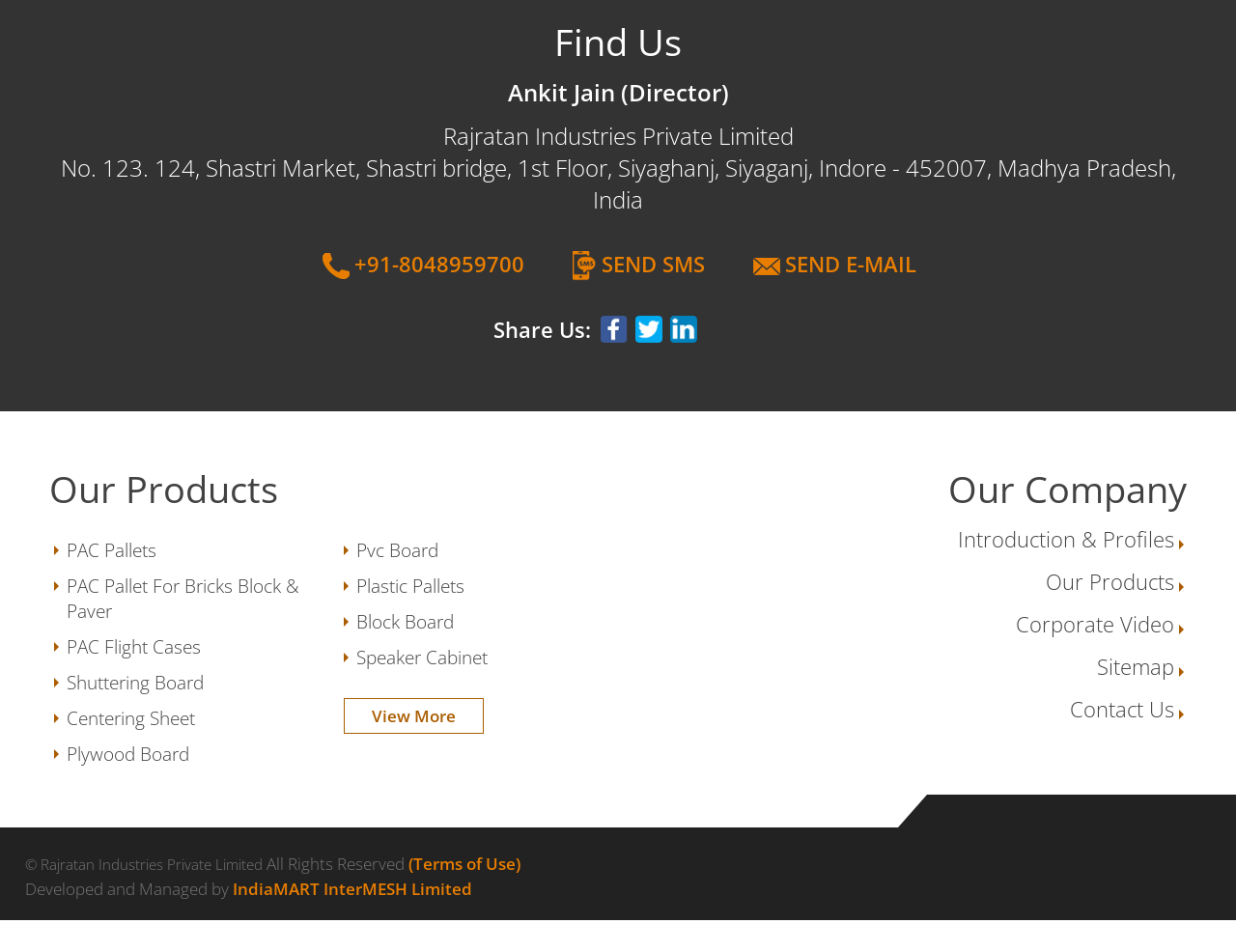Pinpoint the bounding box coordinates of the clickable element to carry out the following instruction: "Click on SEND E-MAIL."

[0.635, 0.262, 0.741, 0.292]